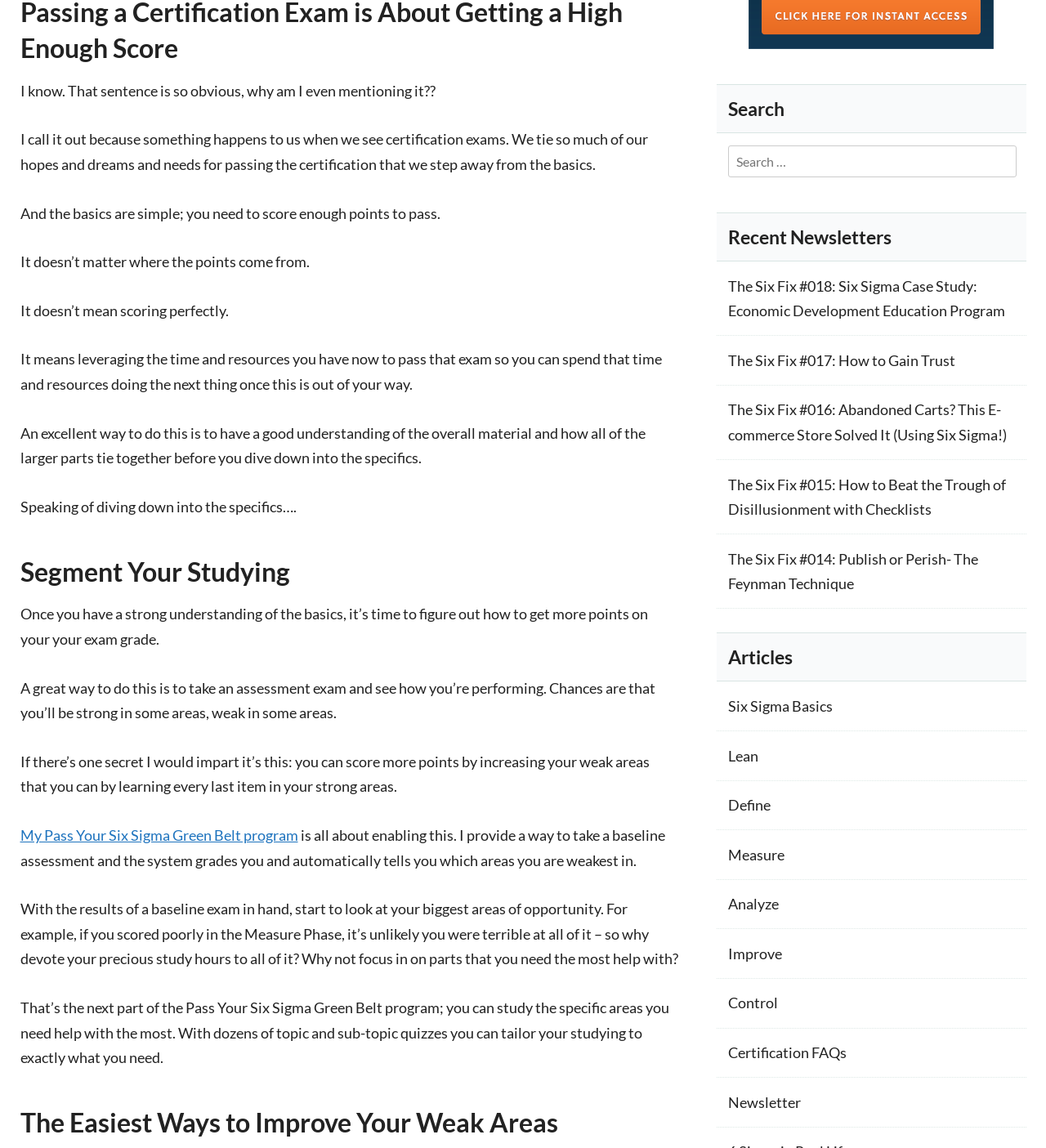Locate the bounding box coordinates of the UI element described by: "Certification FAQs". The bounding box coordinates should consist of four float numbers between 0 and 1, i.e., [left, top, right, bottom].

[0.696, 0.909, 0.809, 0.925]